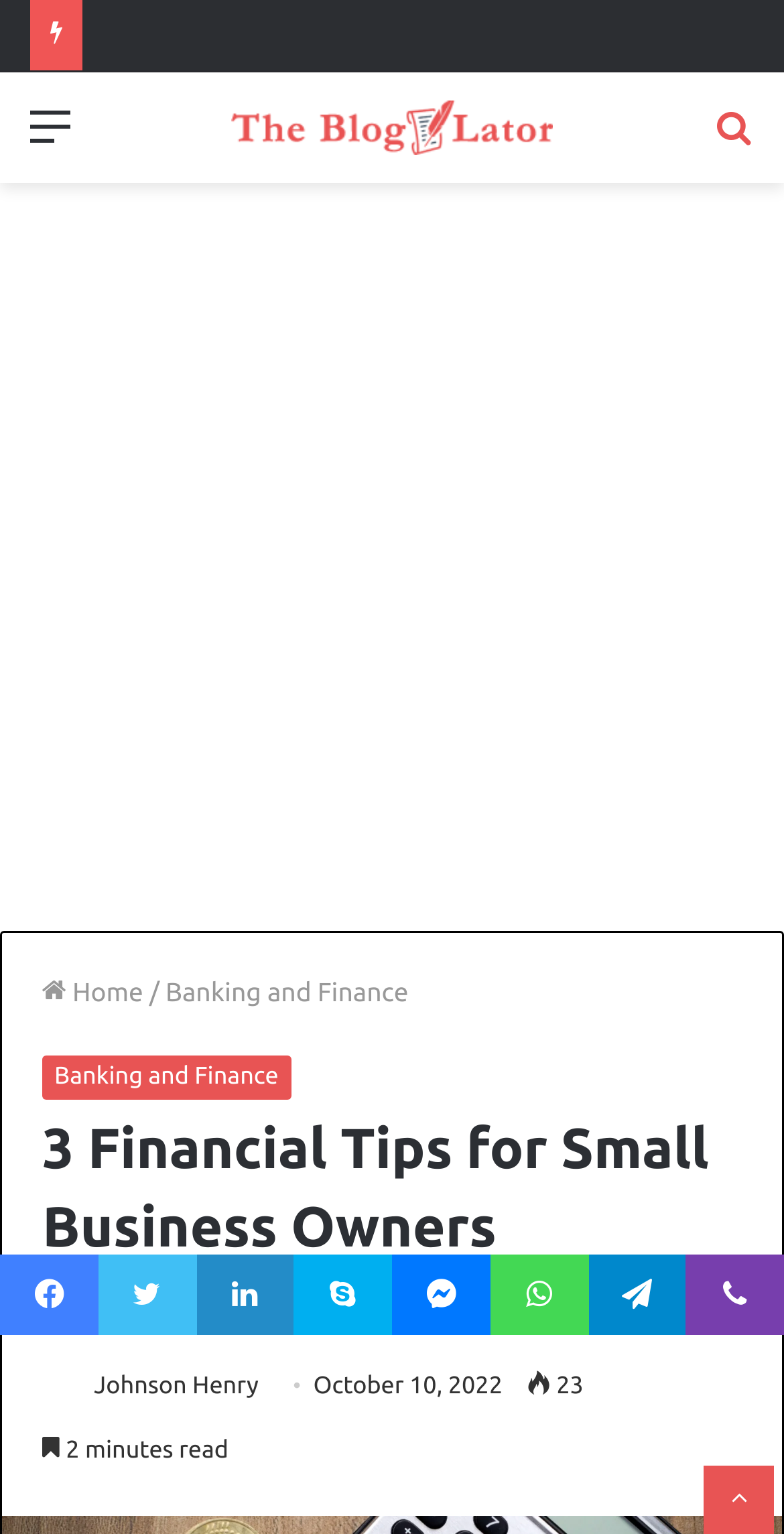Please answer the following question using a single word or phrase: 
What is the estimated reading time of the article?

2 minutes